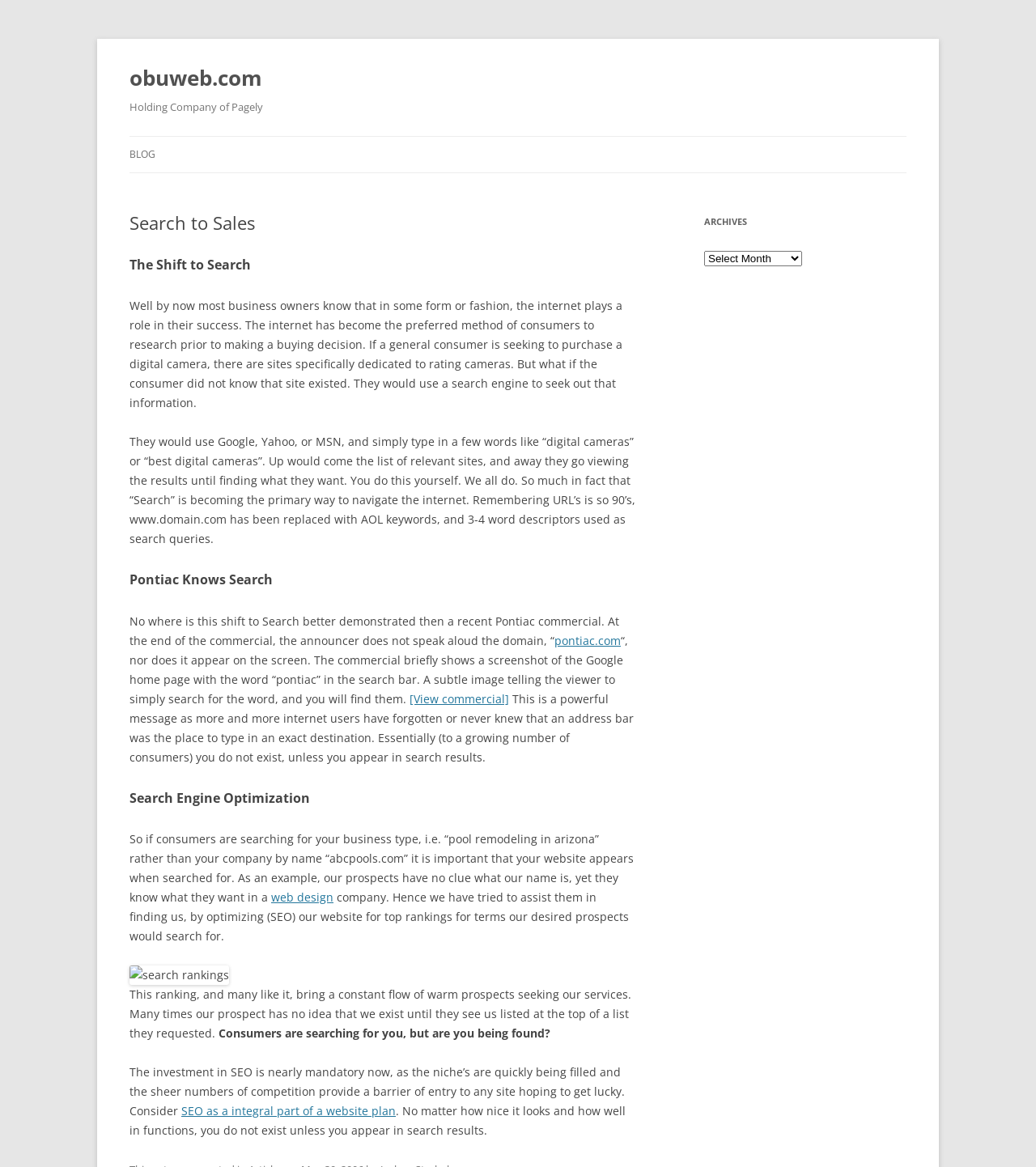Identify the bounding box coordinates for the element you need to click to achieve the following task: "Click on 'web design'". The coordinates must be four float values ranging from 0 to 1, formatted as [left, top, right, bottom].

[0.262, 0.762, 0.322, 0.776]